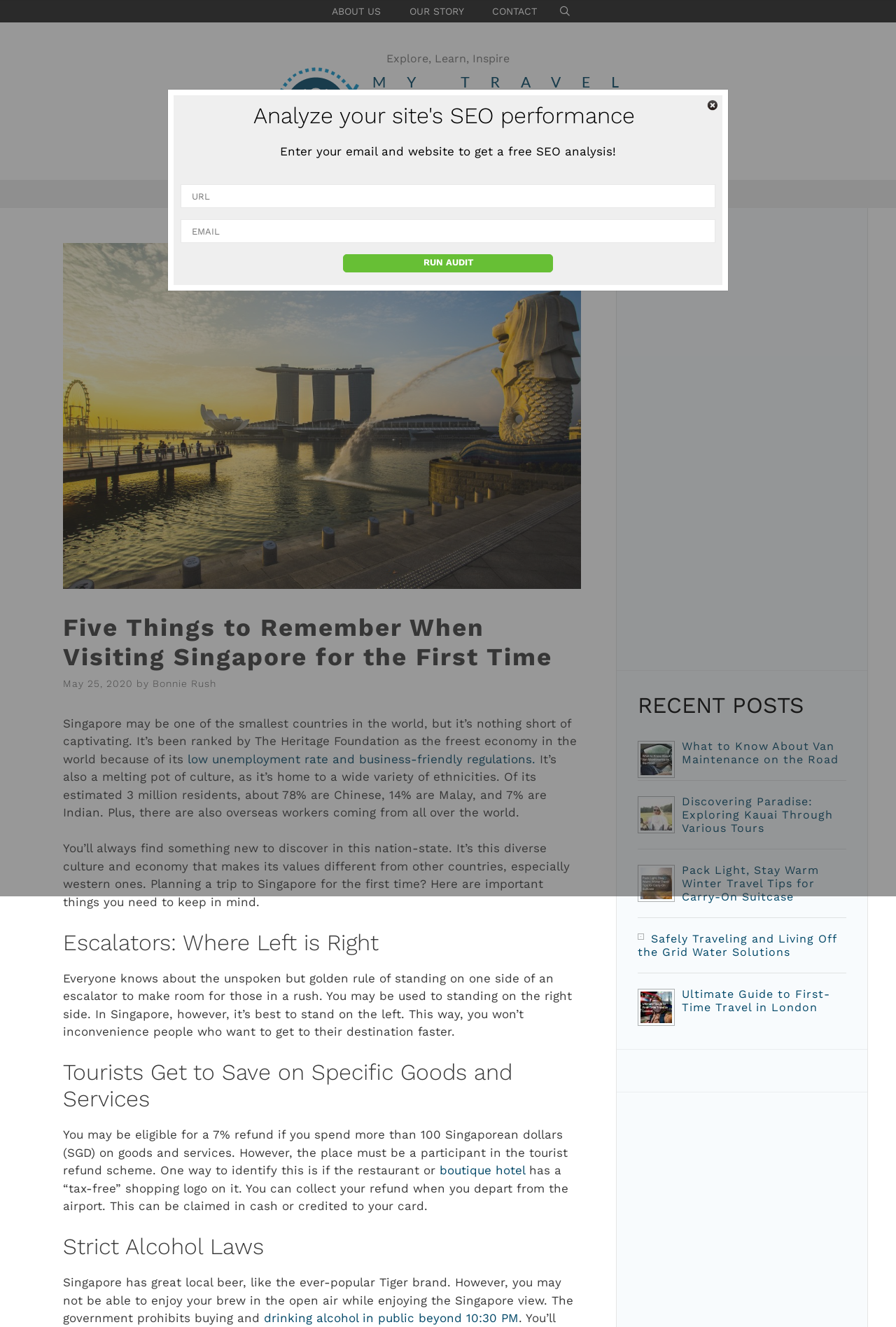What is the time limit for buying and drinking alcohol in public?
Refer to the image and provide a one-word or short phrase answer.

10:30 PM